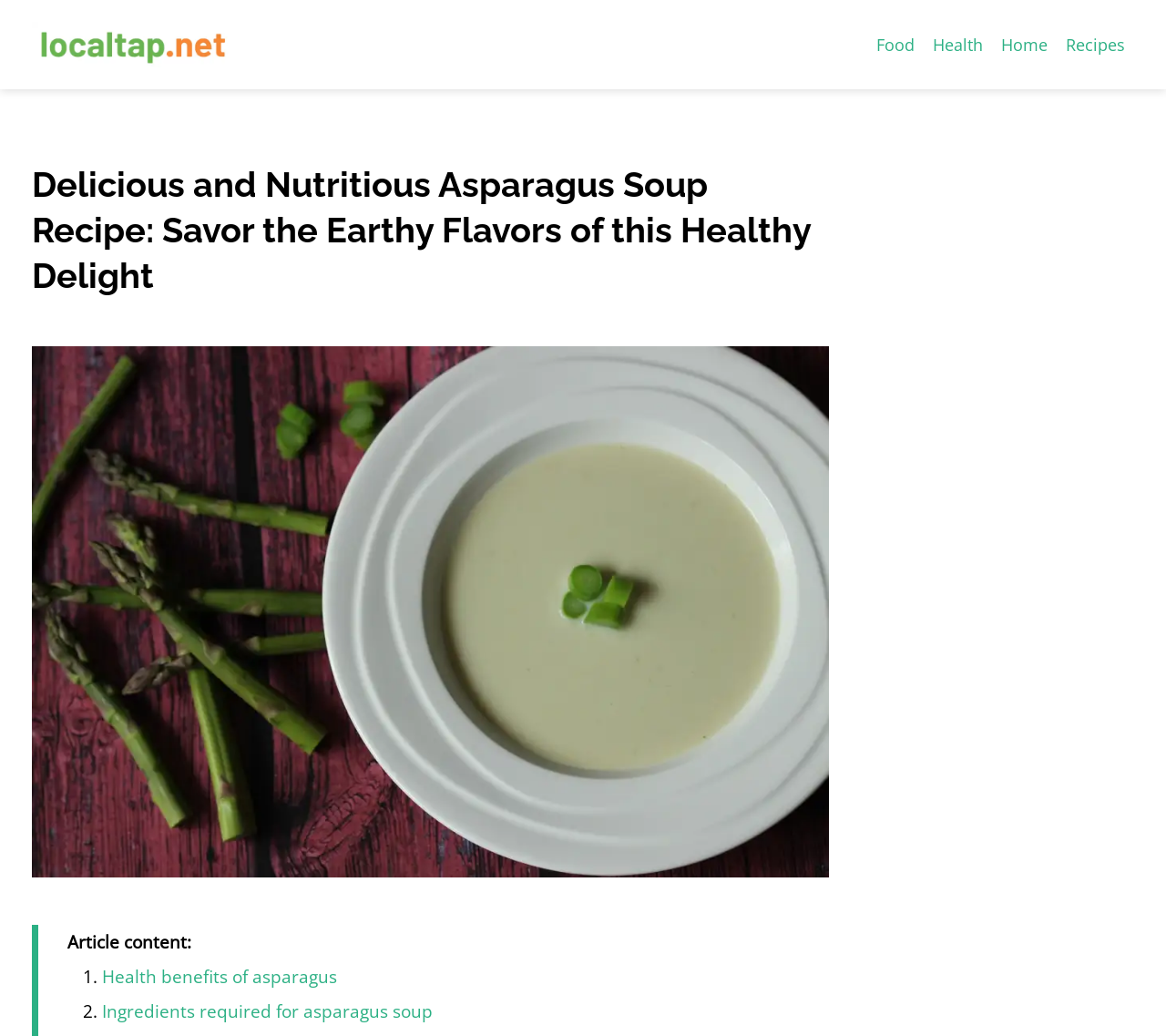Using the provided description: "Ingredients required for asparagus soup", find the bounding box coordinates of the corresponding UI element. The output should be four float numbers between 0 and 1, in the format [left, top, right, bottom].

[0.088, 0.964, 0.371, 0.988]